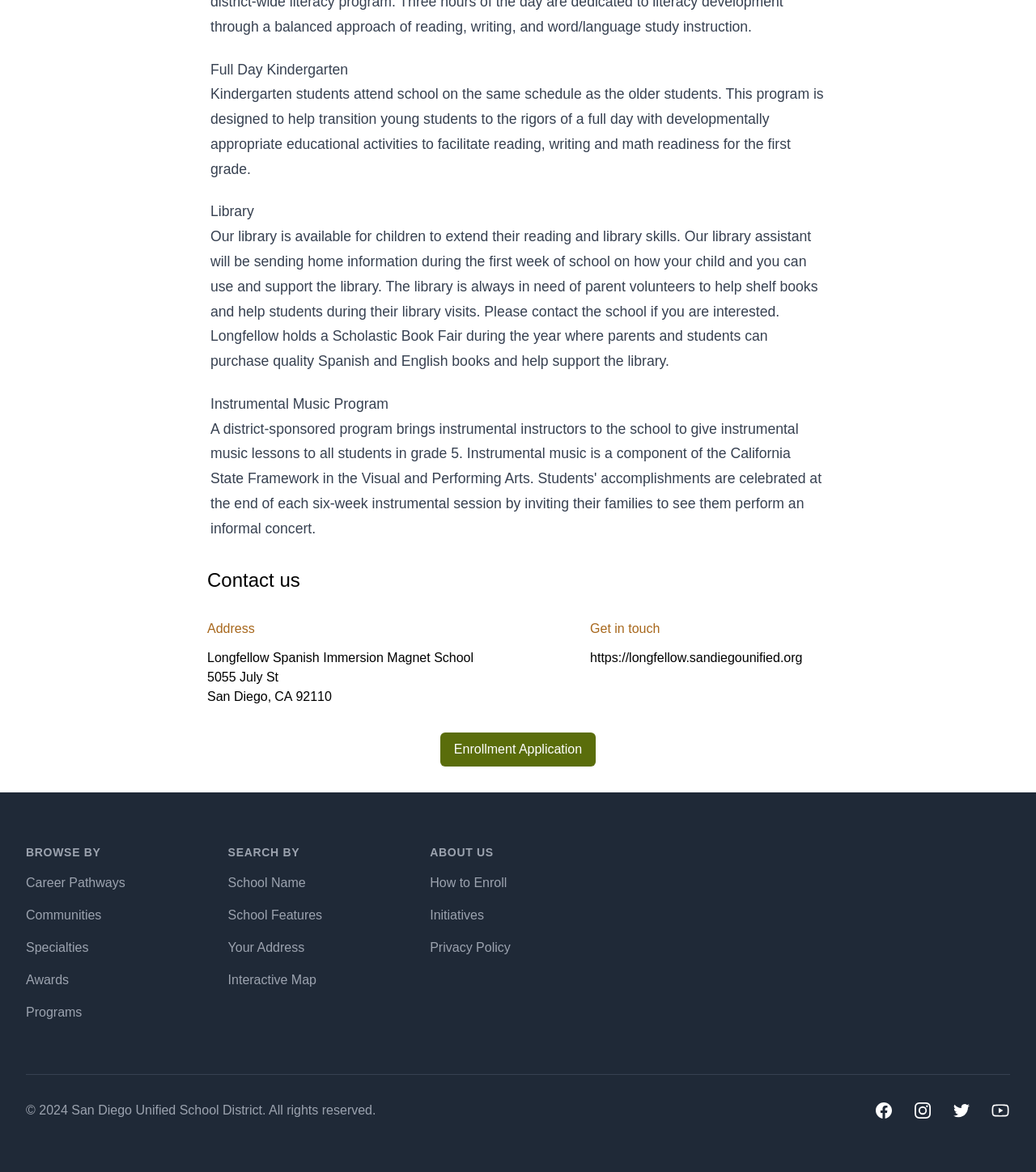Determine the bounding box coordinates for the clickable element required to fulfill the instruction: "Follow the school on Facebook". Provide the coordinates as four float numbers between 0 and 1, i.e., [left, top, right, bottom].

[0.844, 0.939, 0.862, 0.955]